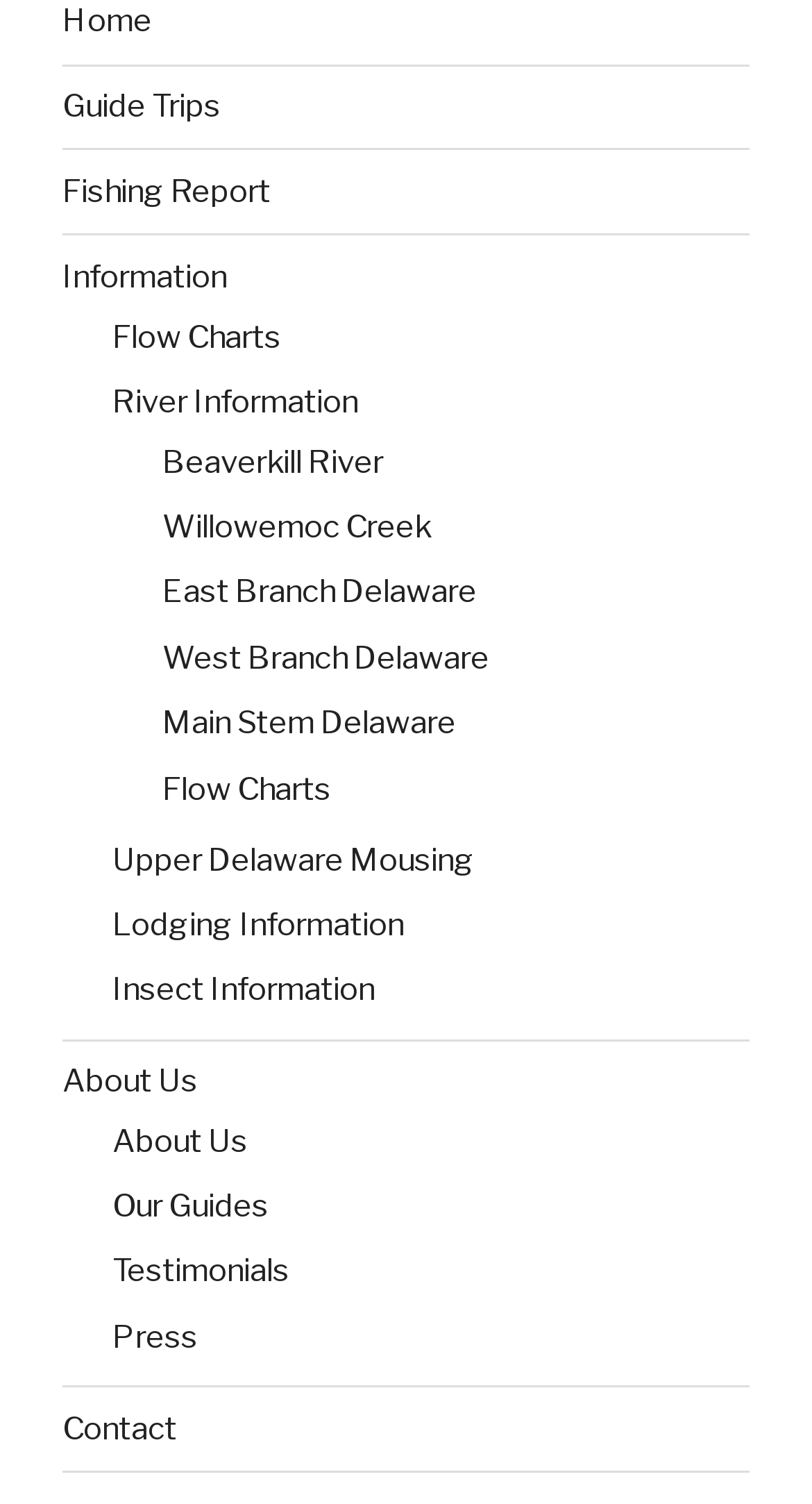Locate the bounding box coordinates of the area that needs to be clicked to fulfill the following instruction: "learn about our guides". The coordinates should be in the format of four float numbers between 0 and 1, namely [left, top, right, bottom].

[0.138, 0.79, 0.331, 0.815]